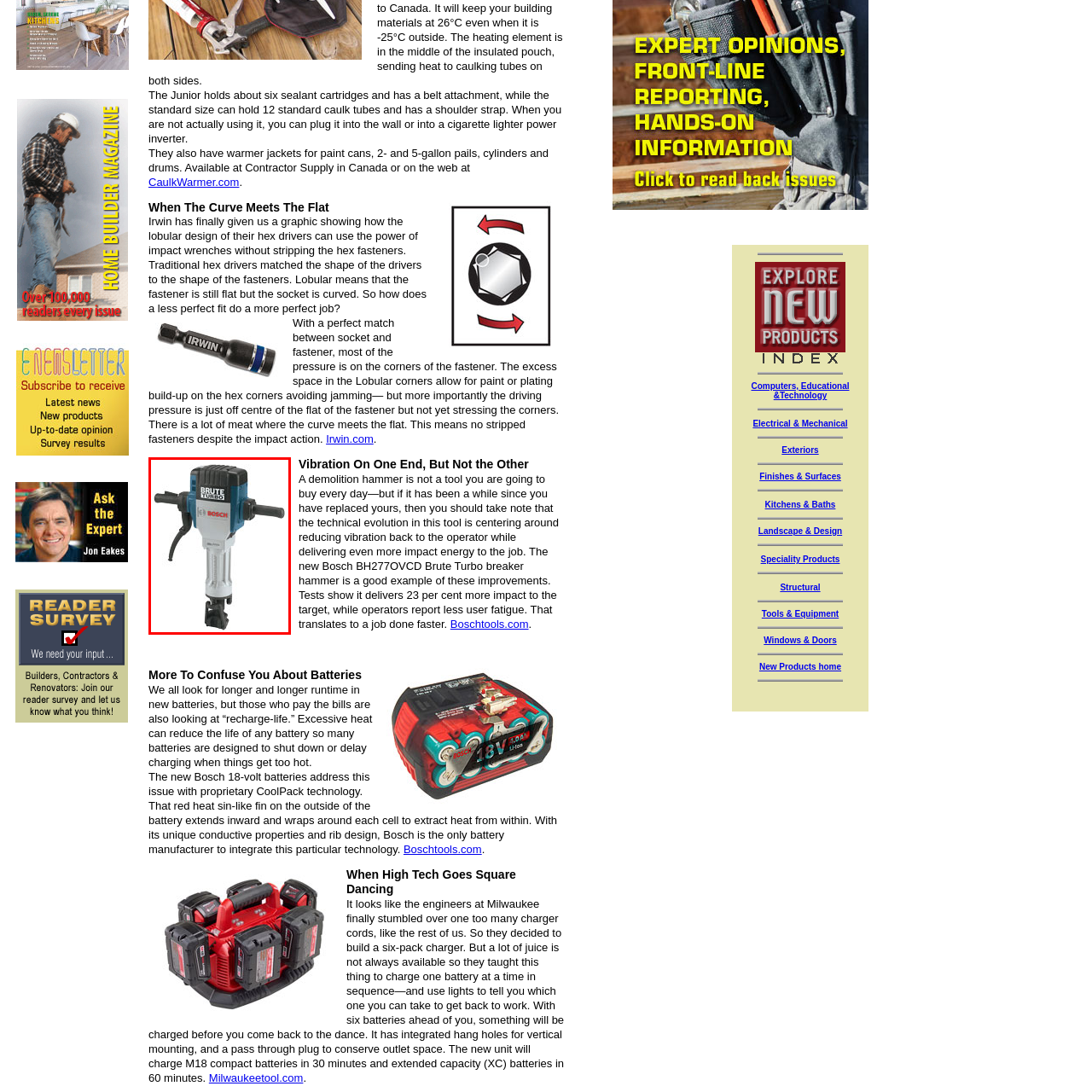Describe extensively the contents of the image within the red-bordered area.

The image features the Bosch BH277OVCD Brute Turbo Breaker Hammer, a powerful demolition tool designed for heavy-duty tasks. This state-of-the-art breaker hammer showcases Bosch’s commitment to innovation, featuring technology that significantly reduces operator vibration while enhancing impact energy. The design includes dual handles for improved control and stability during operation, making it suitable for both professional and DIY users. Its impressive performance translates to increased efficiency on the job site, allowing users to complete demolition tasks faster and with less fatigue. This tool exemplifies the advancements in engineering aimed at enhancing both user comfort and effectiveness in heavy construction applications.